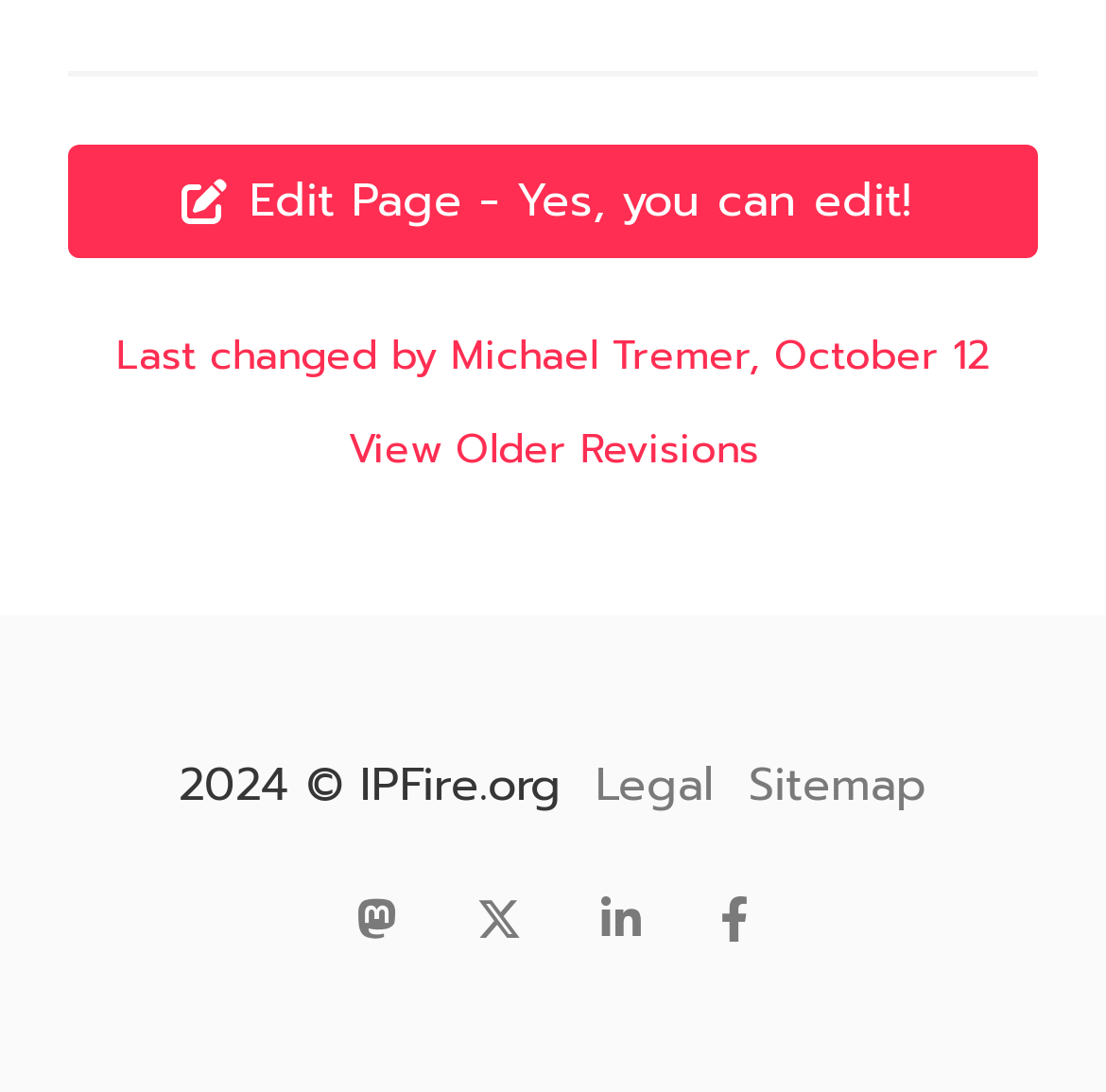Given the description of the UI element: "View Older Revisions", predict the bounding box coordinates in the form of [left, top, right, bottom], with each value being a float between 0 and 1.

[0.062, 0.386, 0.938, 0.44]